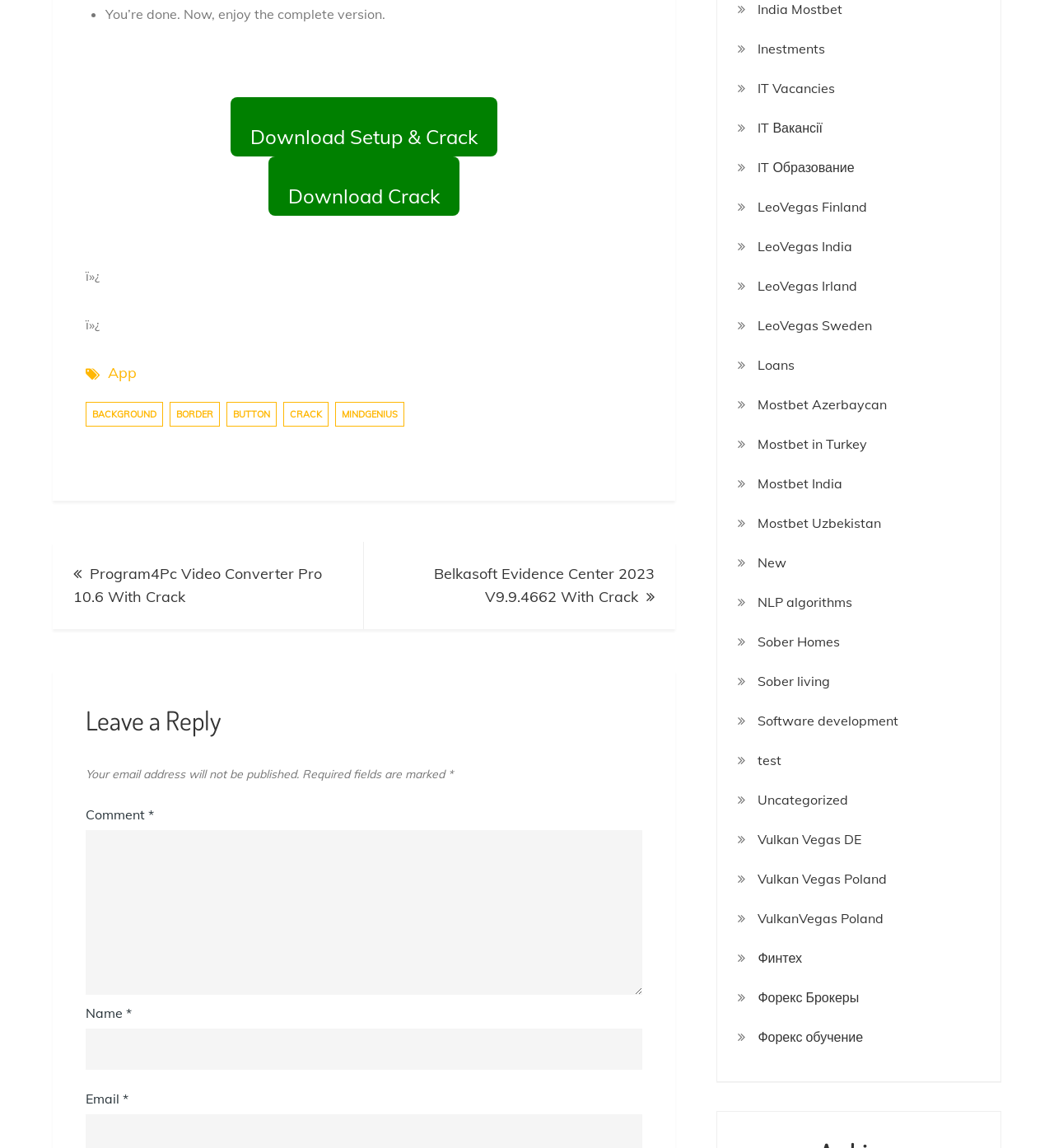Locate the UI element that matches the description Wrightsville Beach Marathon in the webpage screenshot. Return the bounding box coordinates in the format (top-left x, top-left y, bottom-right x, bottom-right y), with values ranging from 0 to 1.

None